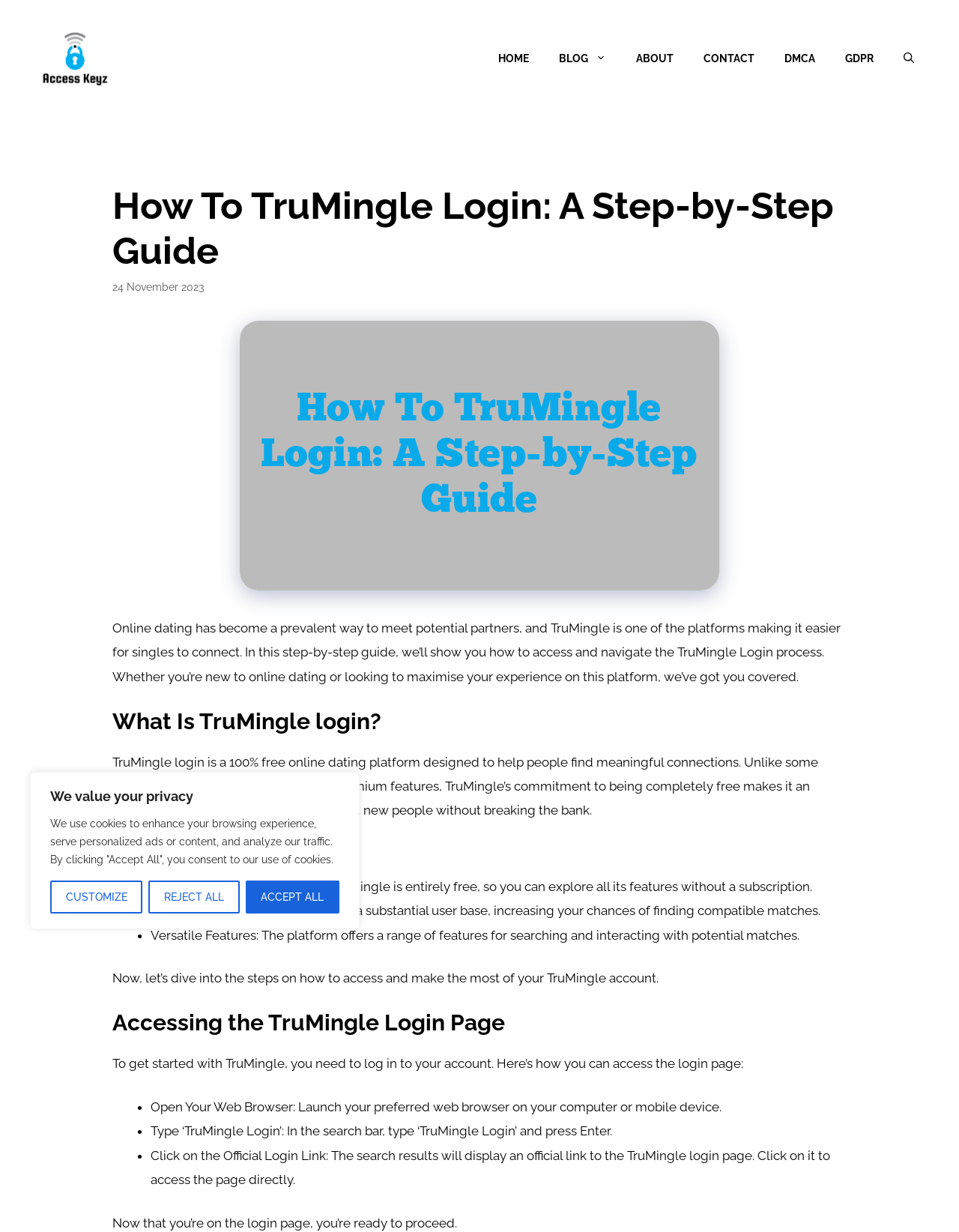Determine the bounding box coordinates for the clickable element to execute this instruction: "Click on the 'BLOG' link". Provide the coordinates as four float numbers between 0 and 1, i.e., [left, top, right, bottom].

[0.567, 0.029, 0.648, 0.065]